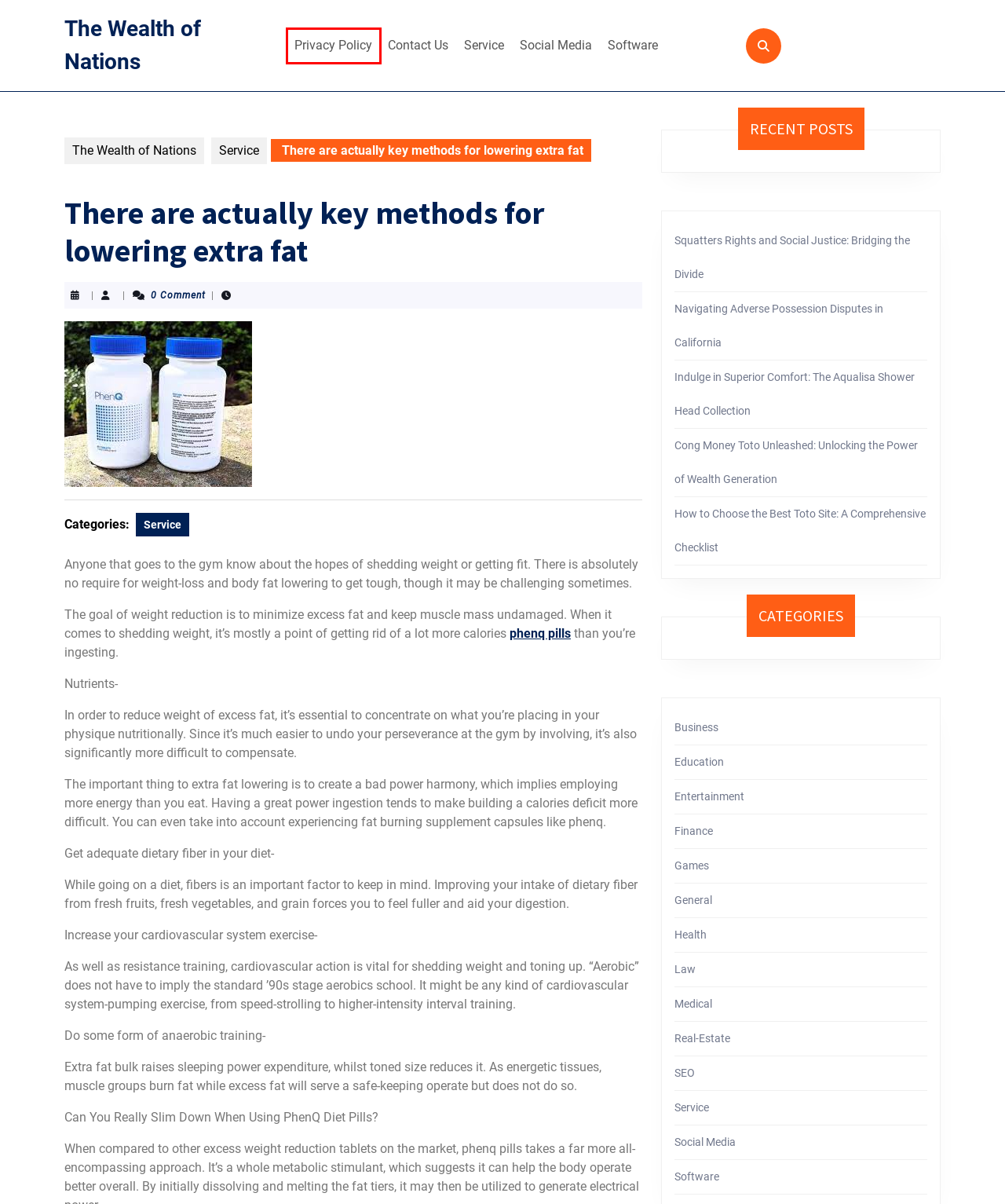You are provided a screenshot of a webpage featuring a red bounding box around a UI element. Choose the webpage description that most accurately represents the new webpage after clicking the element within the red bounding box. Here are the candidates:
A. Service – The Wealth of Nations
B. Law – The Wealth of Nations
C. Software – The Wealth of Nations
D. Squatters Rights and Social Justice: Bridging the Divide – The Wealth of Nations
E. Business – The Wealth of Nations
F. Privacy Policy – The Wealth of Nations
G. Games – The Wealth of Nations
H. How to Choose the Best Toto Site: A Comprehensive Checklist – The Wealth of Nations

F